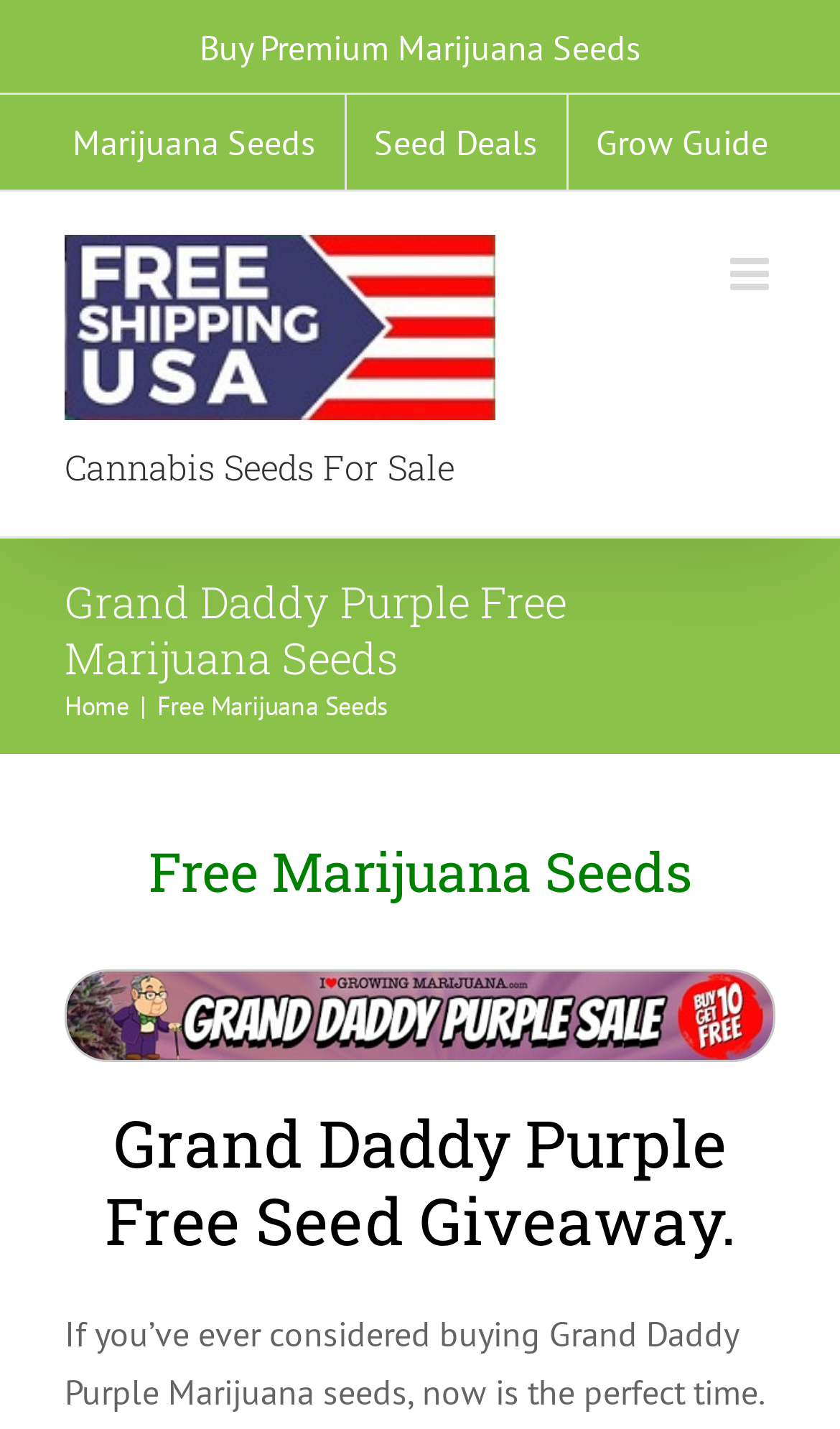Refer to the image and provide an in-depth answer to the question: 
What is the current state of the mobile menu?

The link element 'Toggle mobile menu' has an attribute 'expanded' with a value of 'False', indicating that the mobile menu is not expanded.